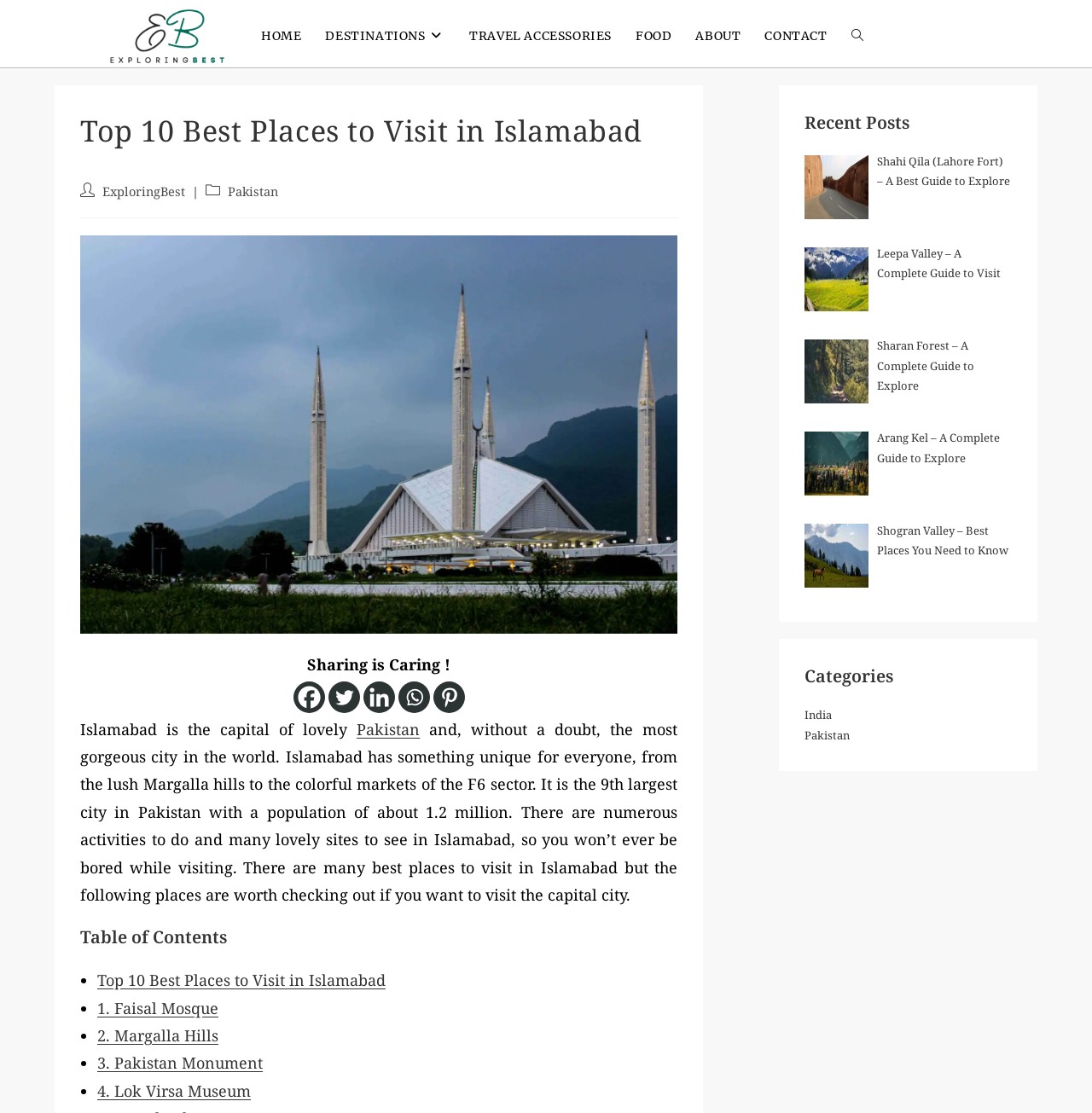Please provide the bounding box coordinates for the element that needs to be clicked to perform the instruction: "Visit the Pakistan page". The coordinates must consist of four float numbers between 0 and 1, formatted as [left, top, right, bottom].

[0.209, 0.164, 0.255, 0.179]